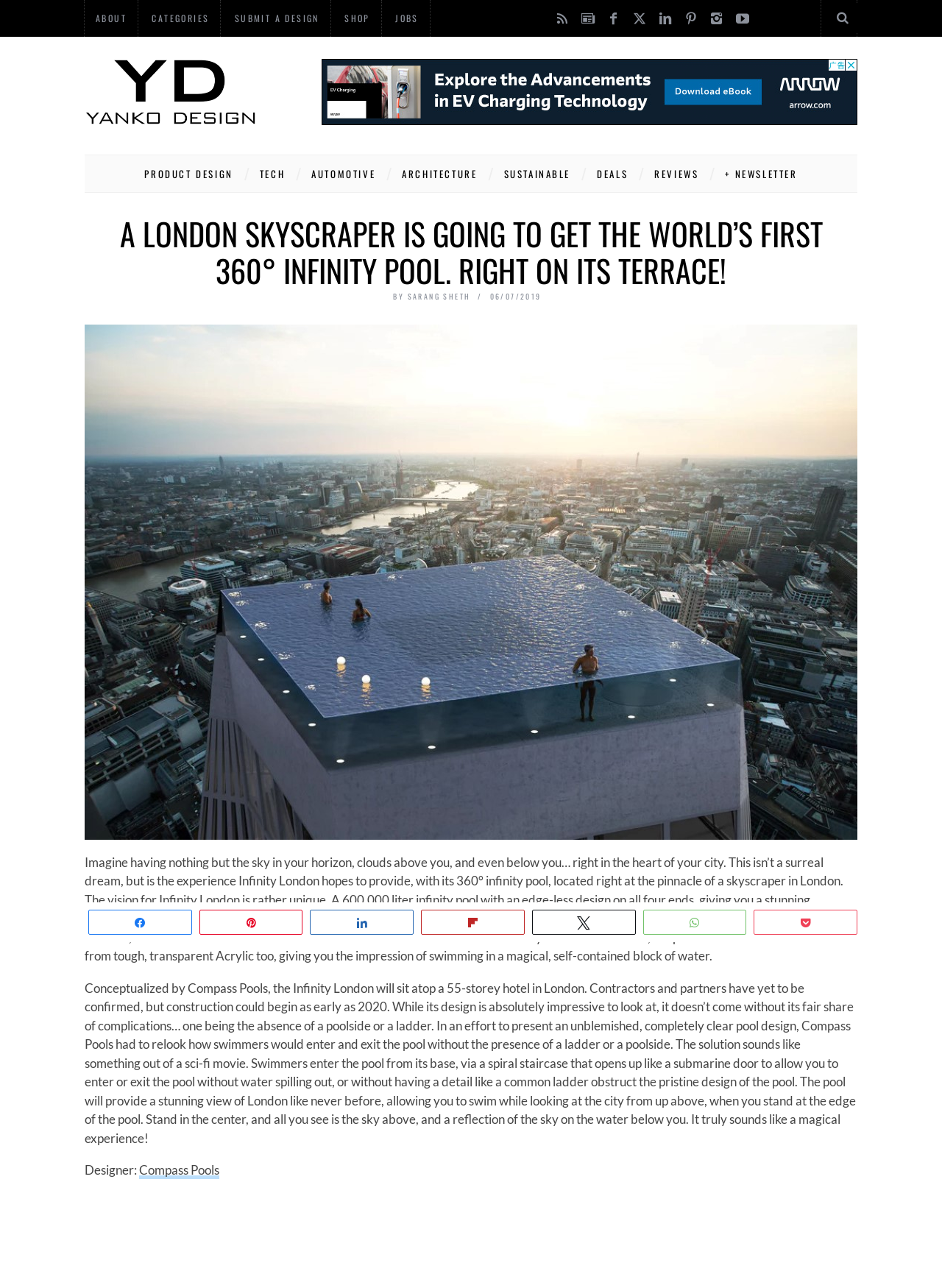Provide the bounding box coordinates of the section that needs to be clicked to accomplish the following instruction: "Click on the 'Home' link."

None